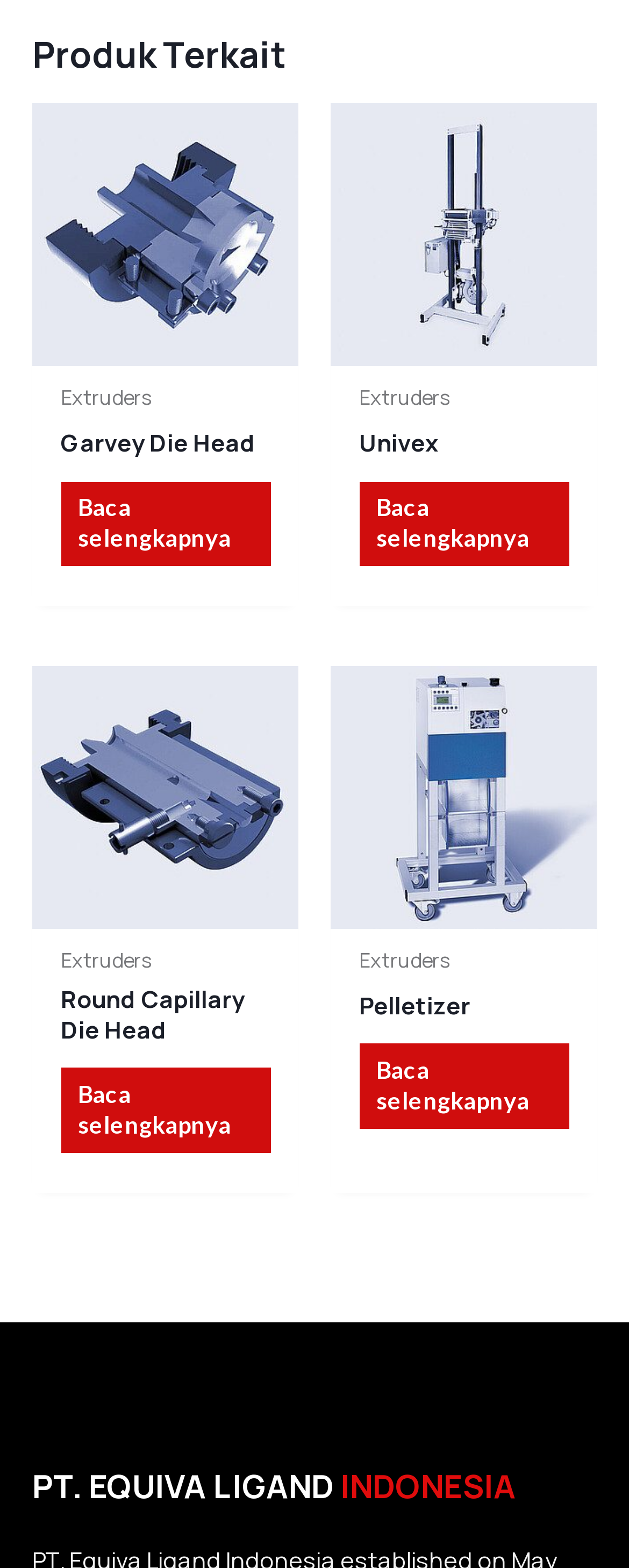Given the webpage screenshot, identify the bounding box of the UI element that matches this description: "PT. Equiva Ligand Indonesia".

[0.051, 0.934, 0.821, 0.961]